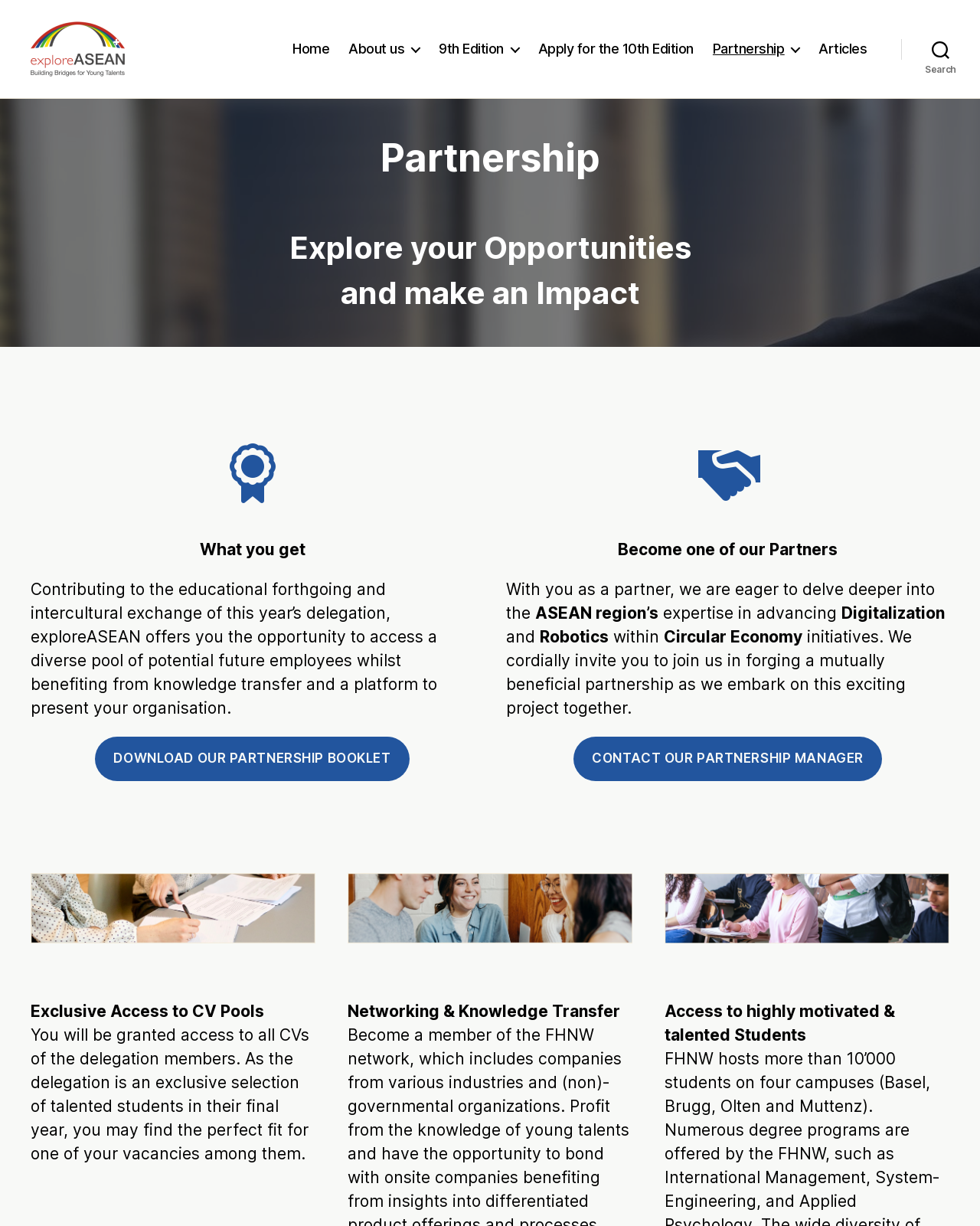Please identify the bounding box coordinates of the clickable element to fulfill the following instruction: "Contact the partnership manager". The coordinates should be four float numbers between 0 and 1, i.e., [left, top, right, bottom].

[0.585, 0.601, 0.9, 0.637]